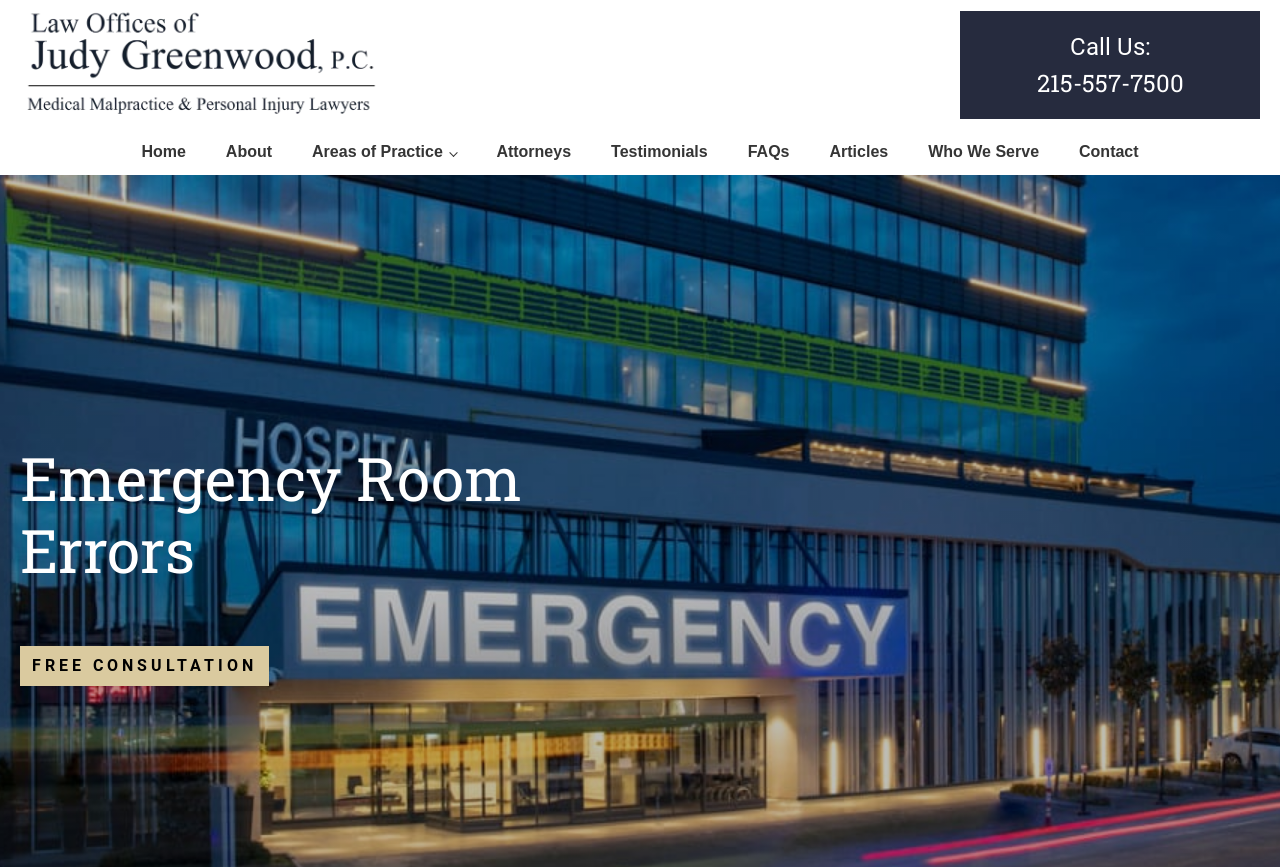Identify the bounding box of the HTML element described here: "About". Provide the coordinates as four float numbers between 0 and 1: [left, top, right, bottom].

[0.161, 0.159, 0.228, 0.192]